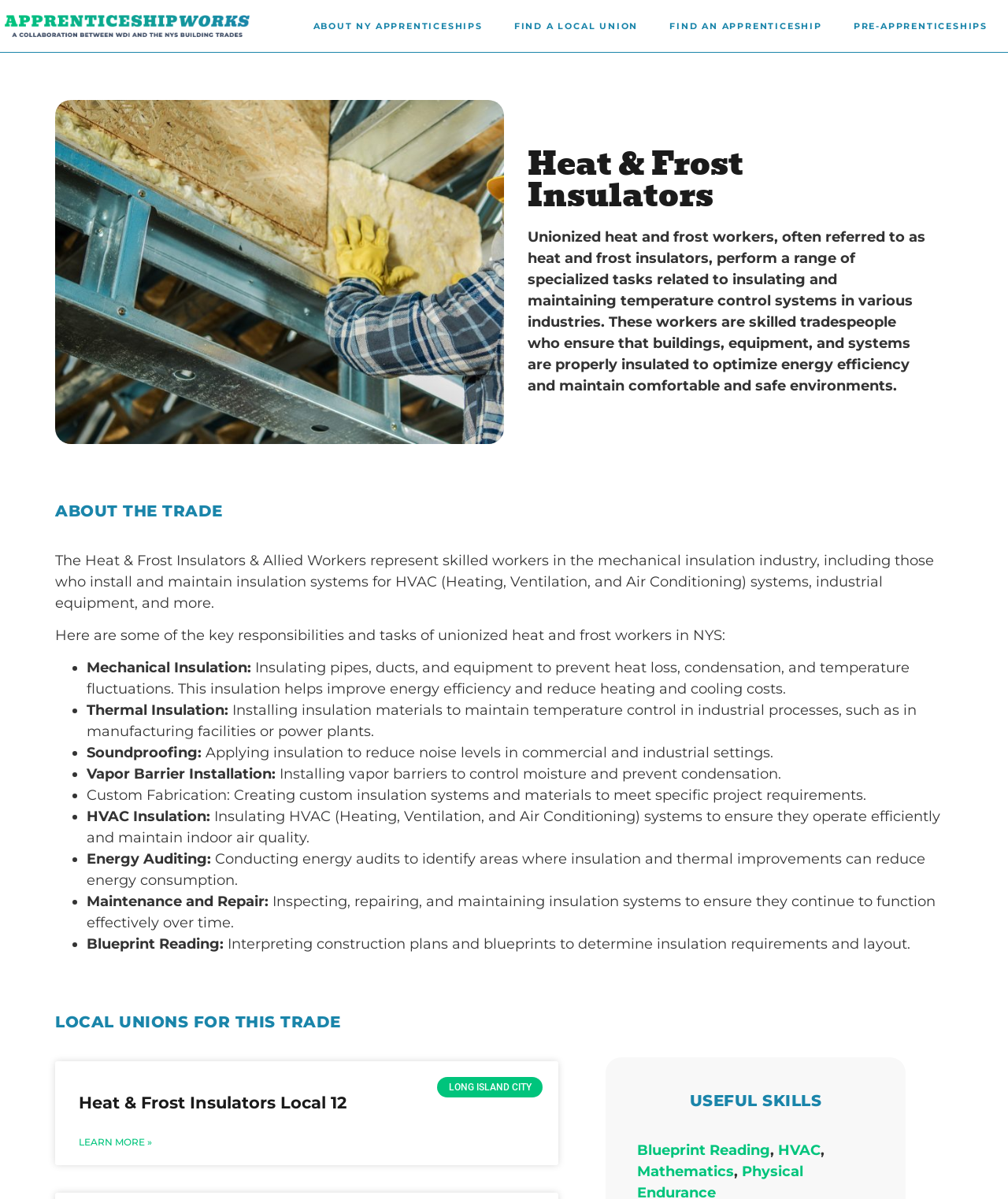What is the purpose of vapor barrier installation?
Please provide a comprehensive answer based on the information in the image.

The answer can be found in the StaticText element with the text 'Installing vapor barriers to control moisture and prevent condensation.'